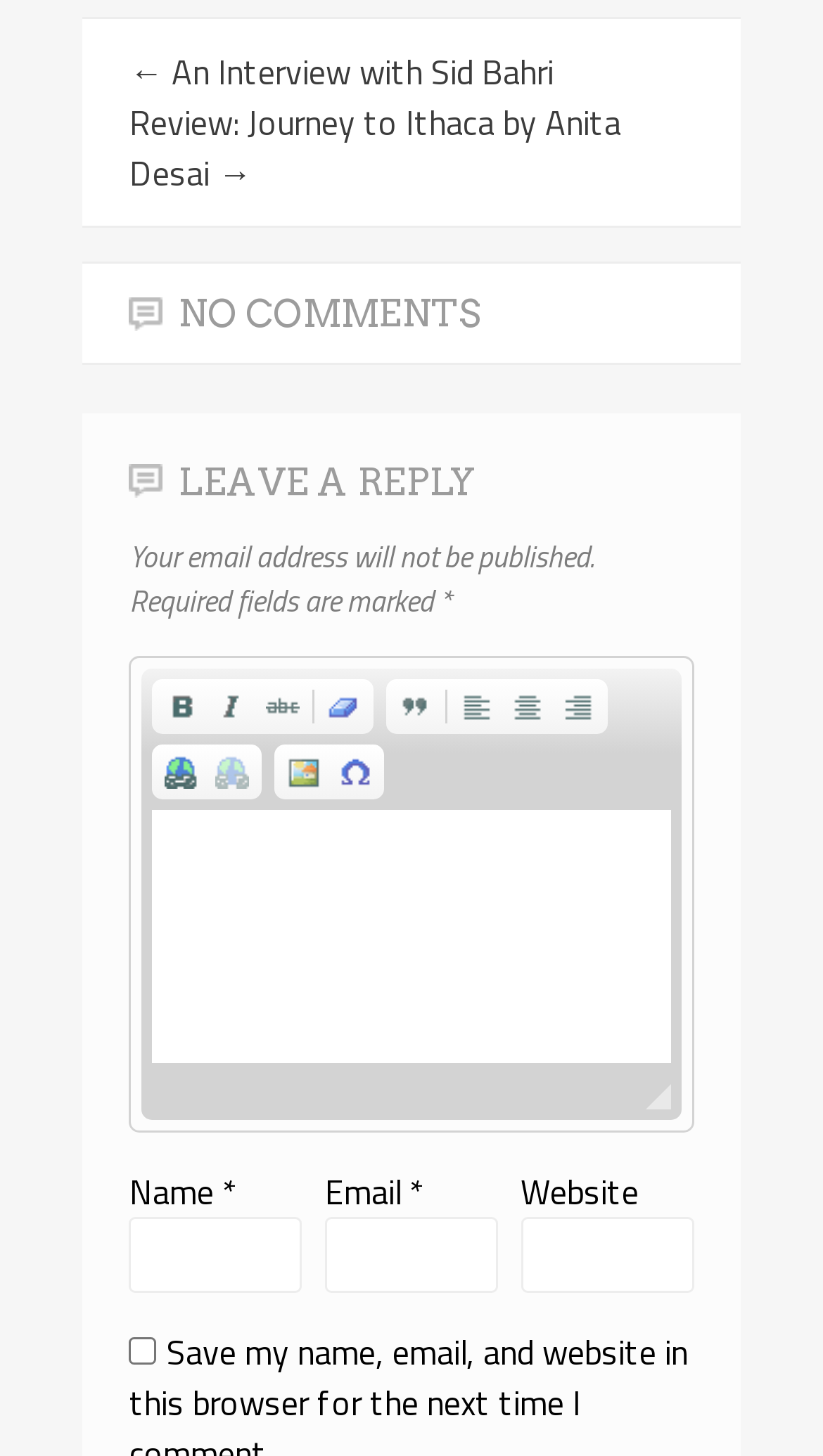What is the label of the first link on the webpage?
Please analyze the image and answer the question with as much detail as possible.

I looked at the first link element on the webpage and found its label, which is 'An Interview with Sid Bahri'.